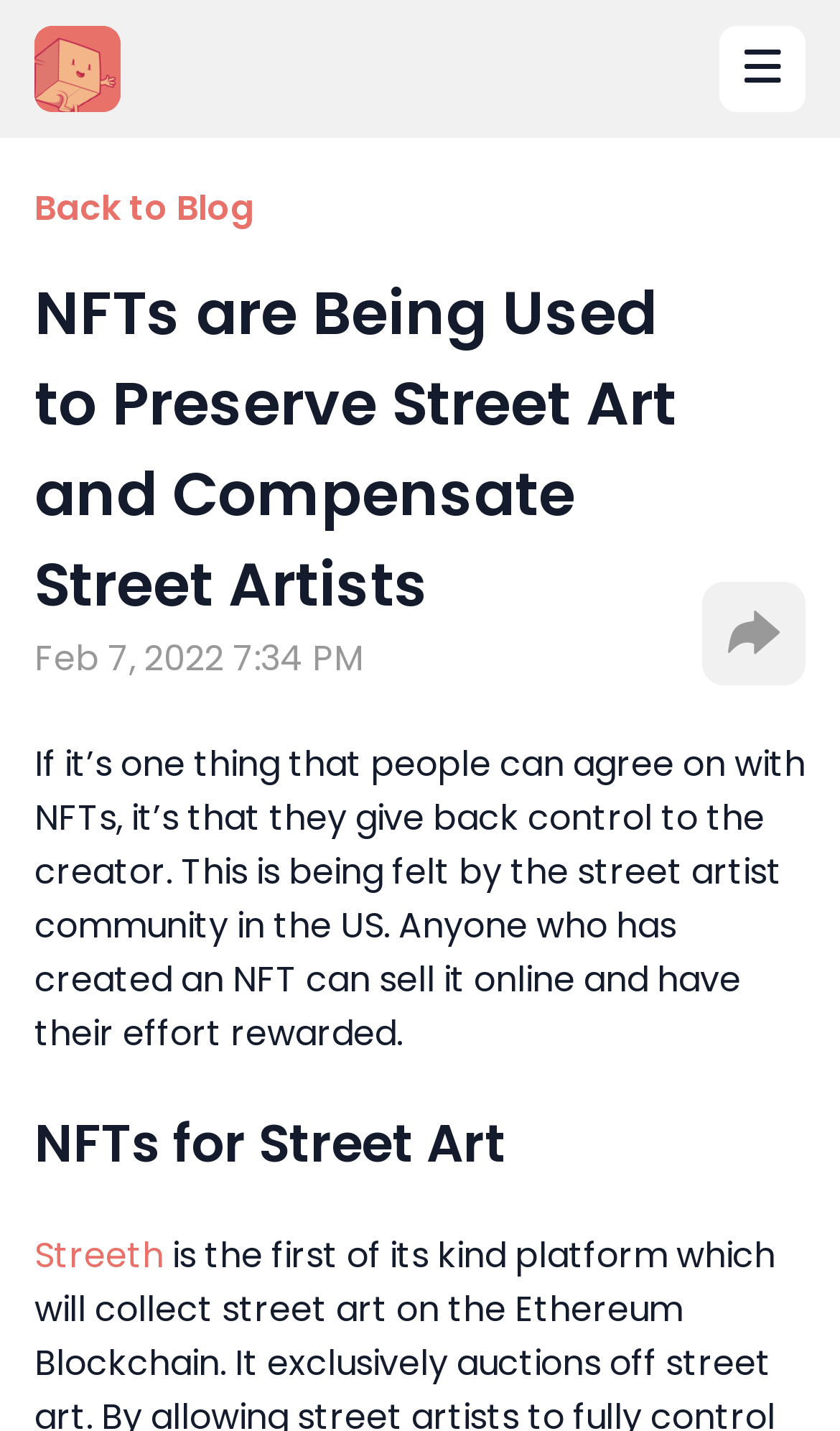Use a single word or phrase to answer the question:
How many links are there in the article?

3